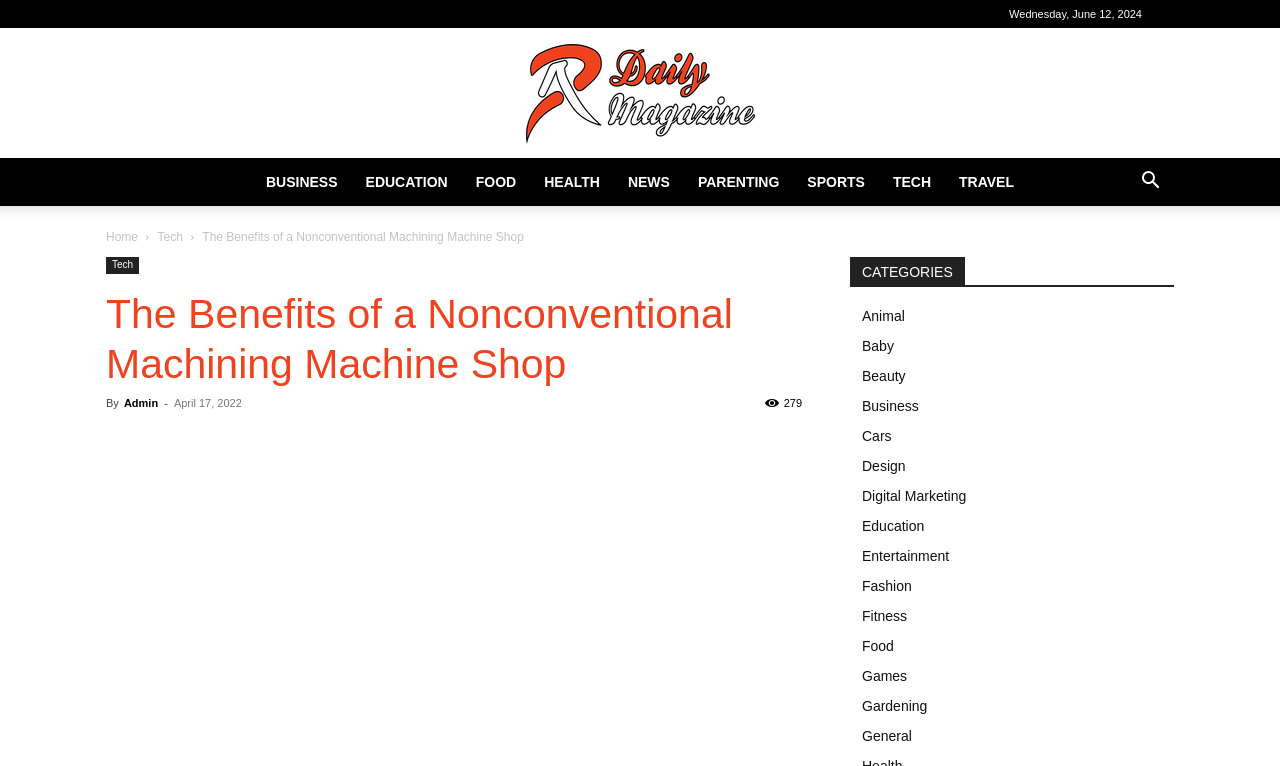Extract the bounding box coordinates for the UI element described as: "iRest".

None